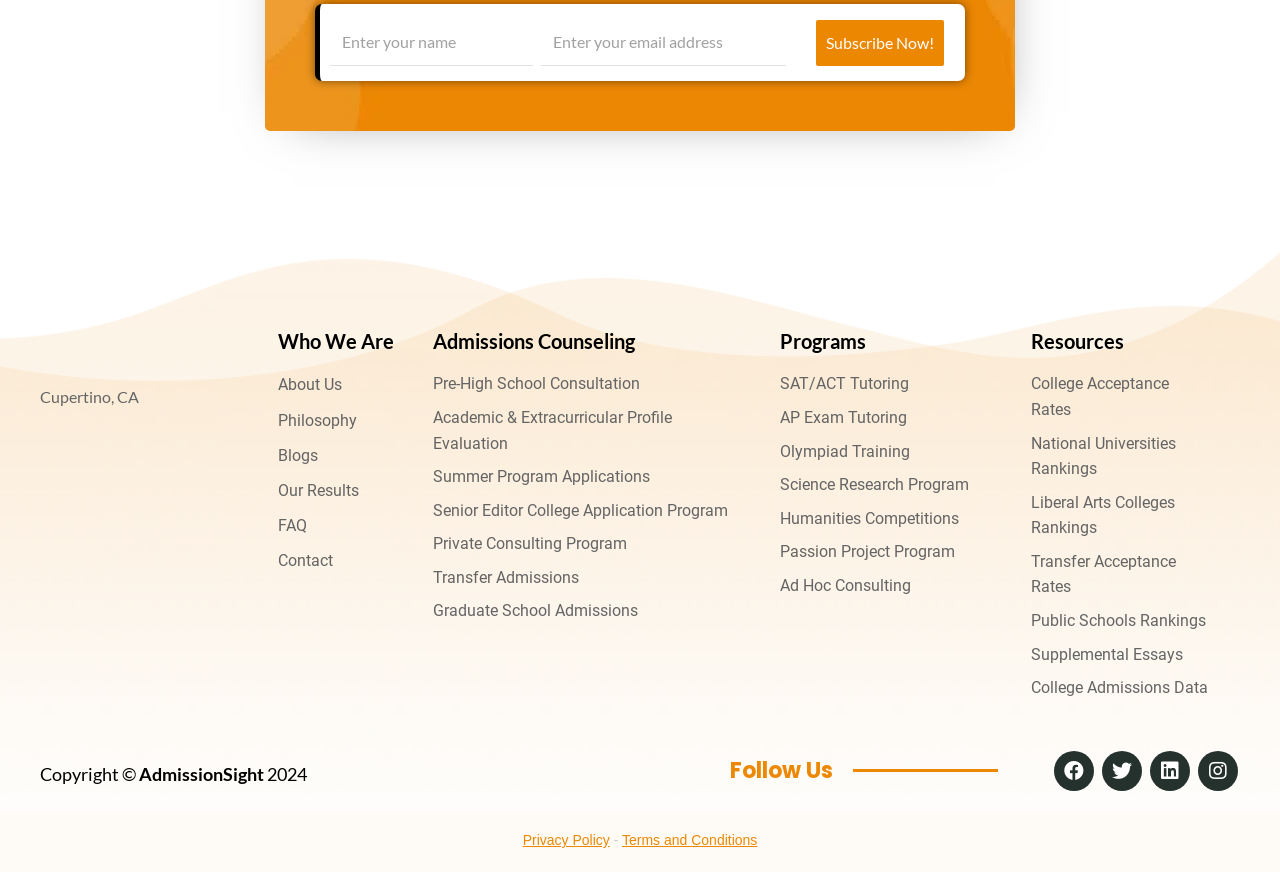Respond concisely with one word or phrase to the following query:
What is the location of Admissionsight?

Cupertino, CA